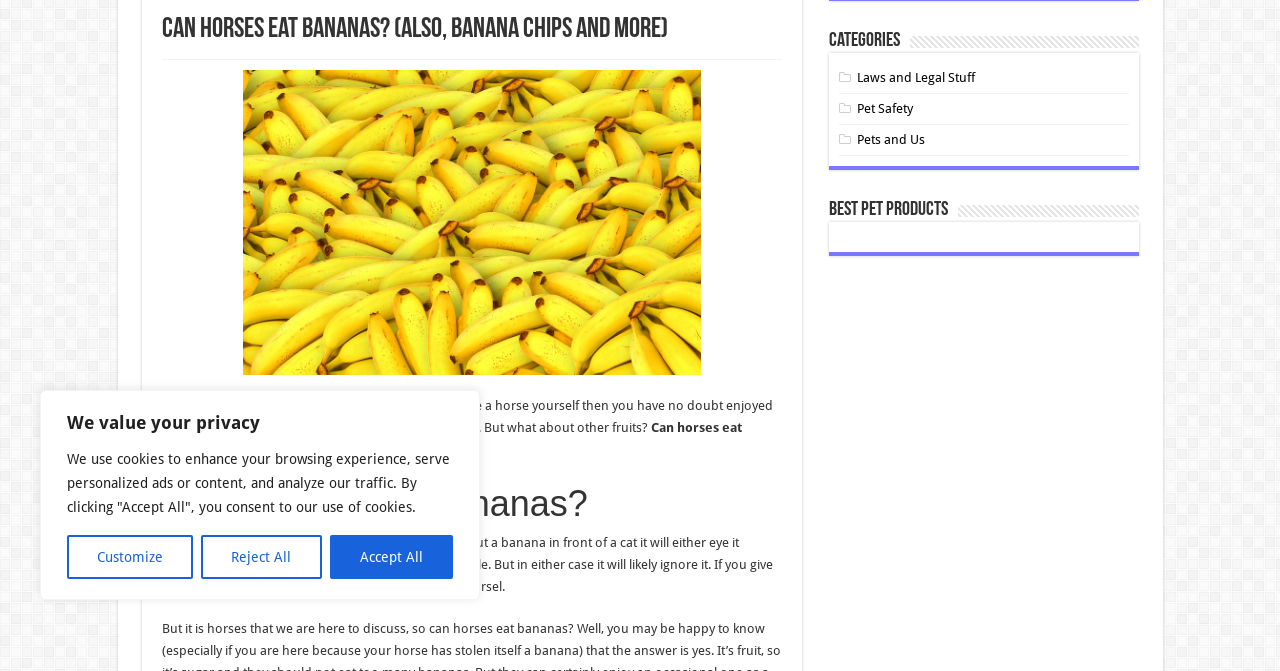Find the bounding box of the element with the following description: "banana chips to a rabbit". The coordinates must be four float numbers between 0 and 1, formatted as [left, top, right, bottom].

[0.126, 0.863, 0.237, 0.886]